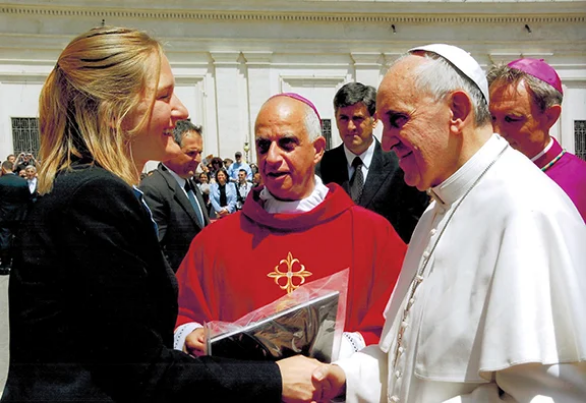Give a detailed account of the elements present in the image.

In this vibrant image captured during a significant moment following Pentecost Mass on May 19, Sister Janel Olberding is depicted warmly shaking hands with Pope Francis. She presents a framed item or gift, indicating a personal and touching interaction. Standing beside them is a bishop in a striking red vestment, who appears to be engaged in the moment, while several other clergy members observe with interest in the background. The setting is clearly marked by the grandeur of the Vatican, highlighted by classic architectural elements visible behind them. This encounter symbolizes the welcoming and inclusive spirit of the Vatican, particularly in celebration of the Year of Faith, where members of various movements are encouraged to participate in the broader church community. The image captures not only a religious exchange but also a heartfelt connection that transcends formalities, making it a poignant reminder of faith and community.